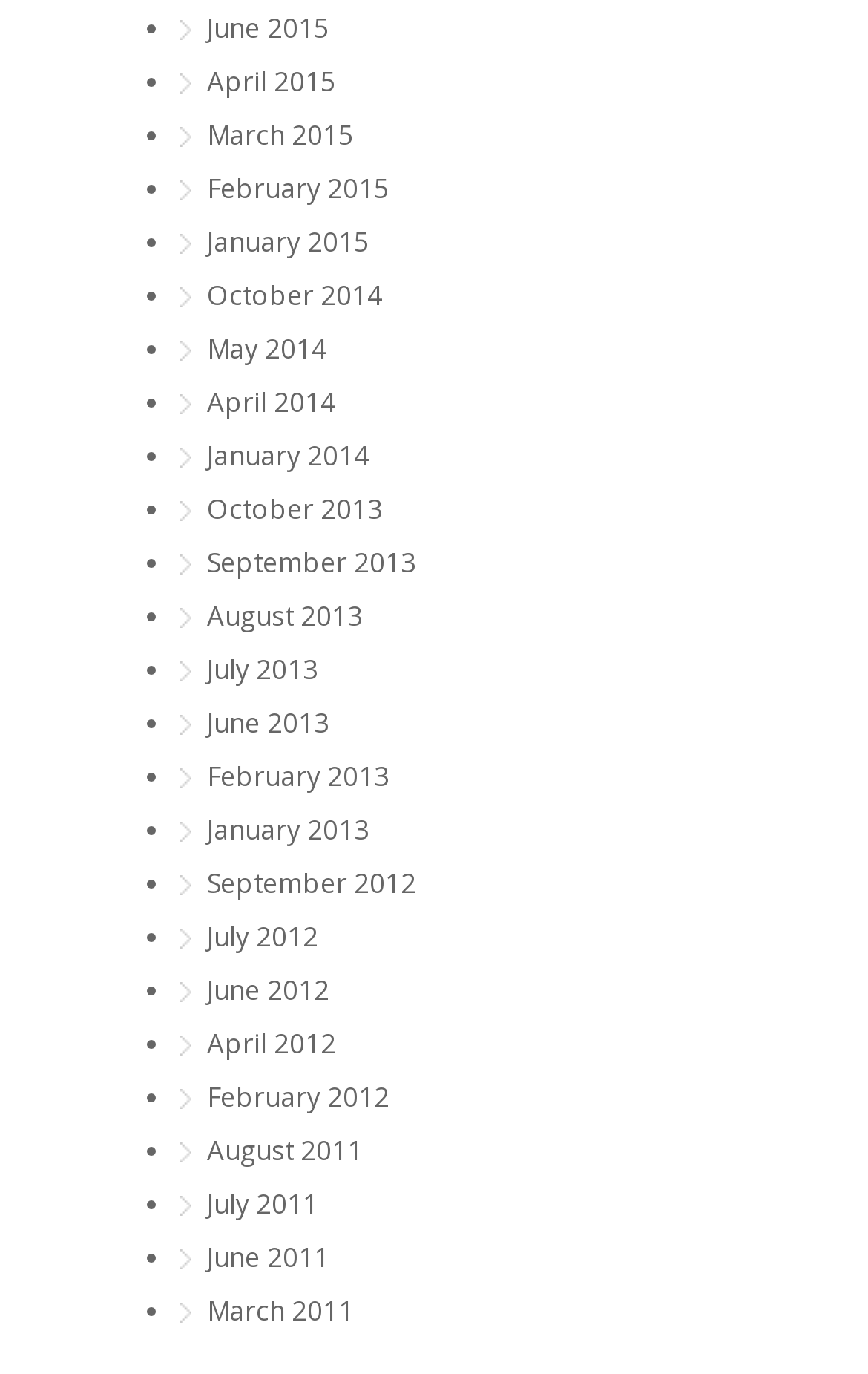Are there any months listed in 2016?
Refer to the image and give a detailed answer to the question.

I examined the list of links and did not find any months listed in 2016. The most recent month listed is June 2015.